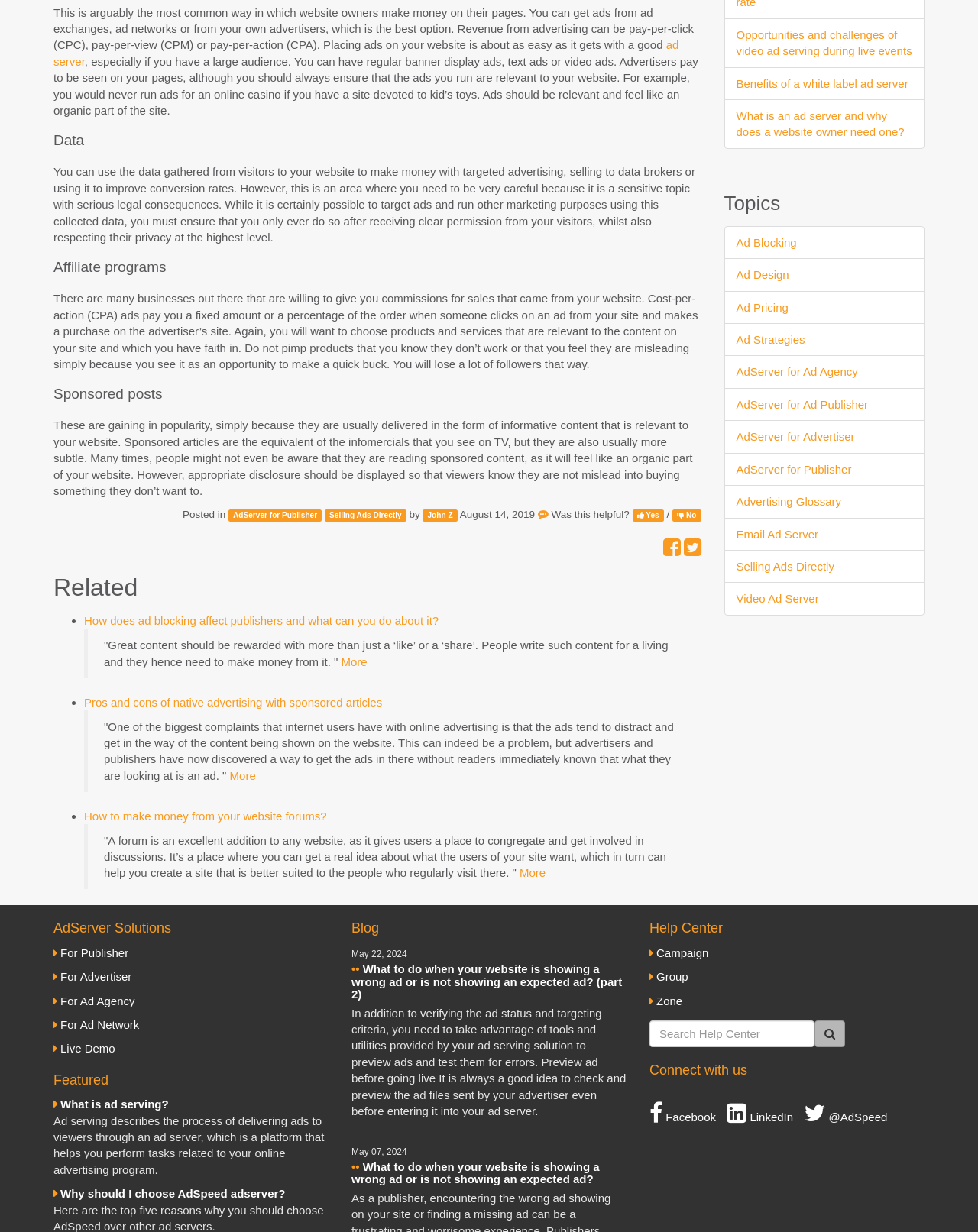Please specify the bounding box coordinates in the format (top-left x, top-left y, bottom-right x, bottom-right y), with values ranging from 0 to 1. Identify the bounding box for the UI component described as follows: Selling Ads Directly

[0.753, 0.454, 0.853, 0.465]